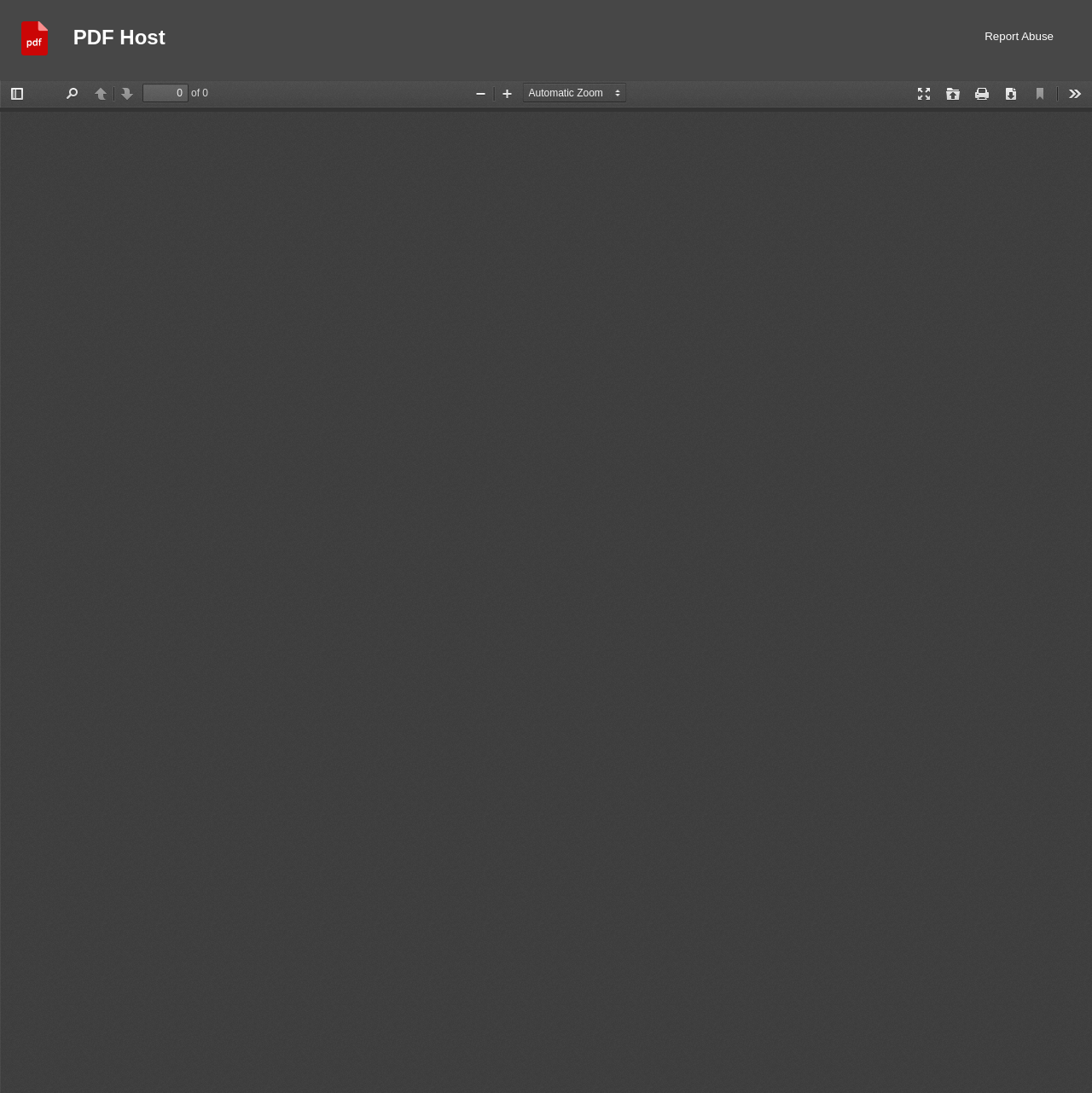Please locate the bounding box coordinates for the element that should be clicked to achieve the following instruction: "report abuse". Ensure the coordinates are given as four float numbers between 0 and 1, i.e., [left, top, right, bottom].

[0.902, 0.027, 0.965, 0.046]